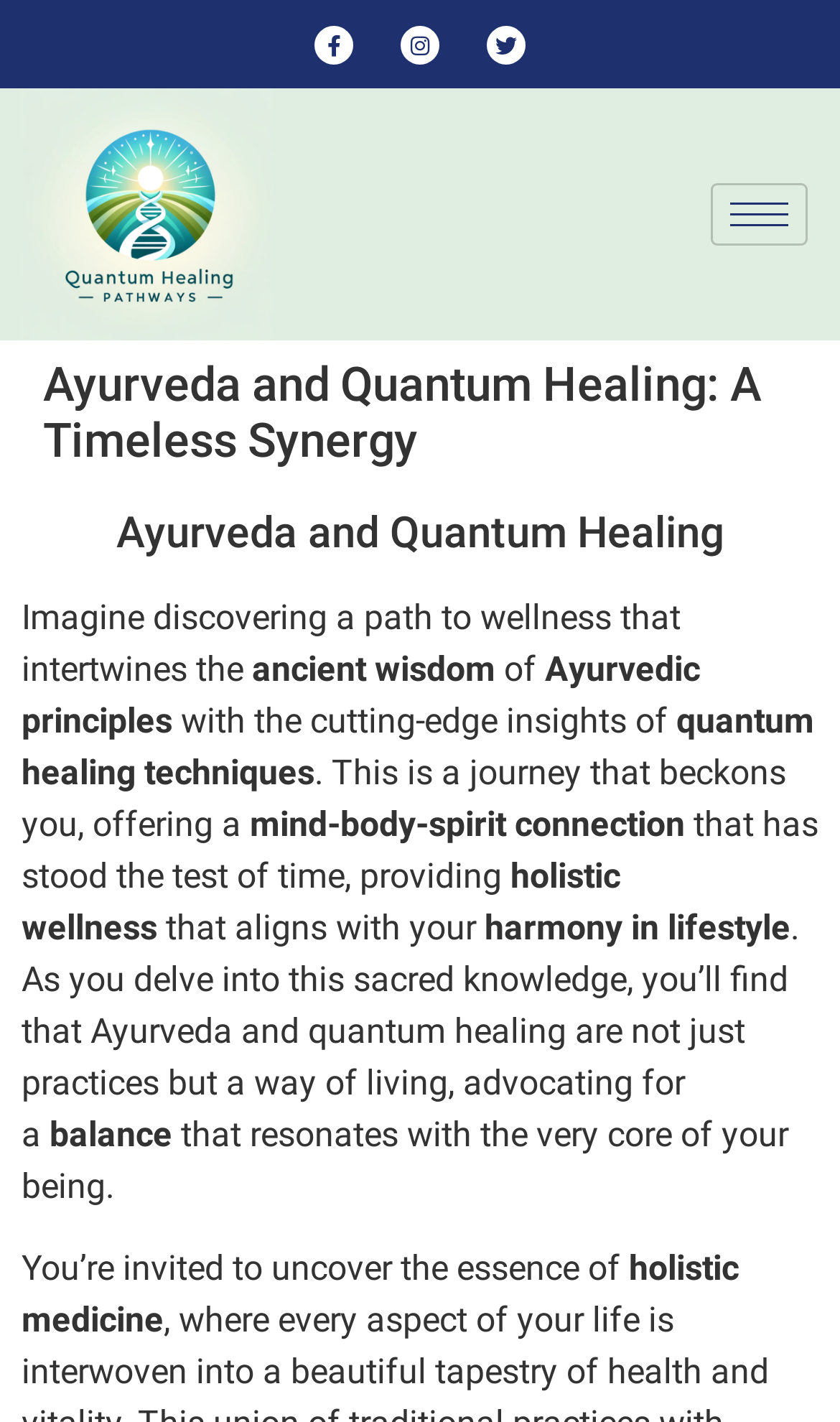Give the bounding box coordinates for this UI element: "alt="Logo"". The coordinates should be four float numbers between 0 and 1, arranged as [left, top, right, bottom].

[0.026, 0.062, 0.774, 0.239]